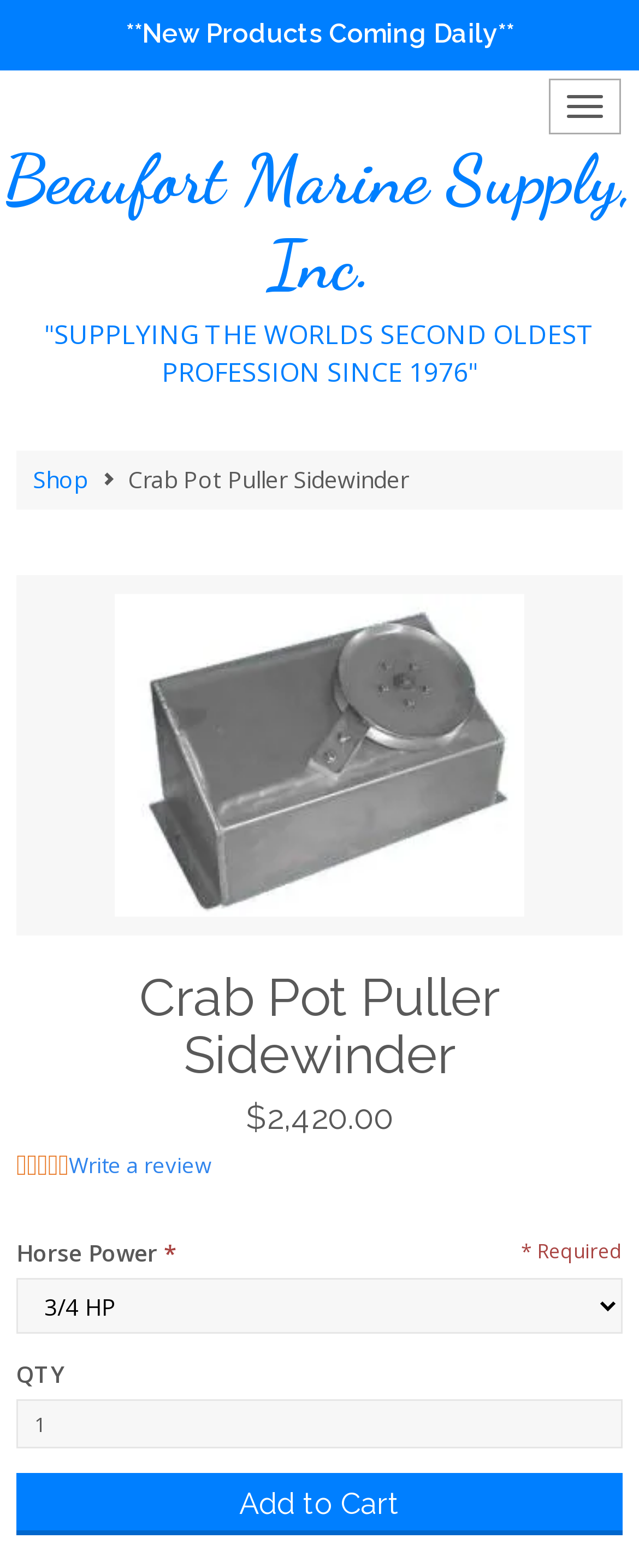What is the text above the image?
Please provide a single word or phrase as your answer based on the screenshot.

Crab Pot Puller Sidewinder